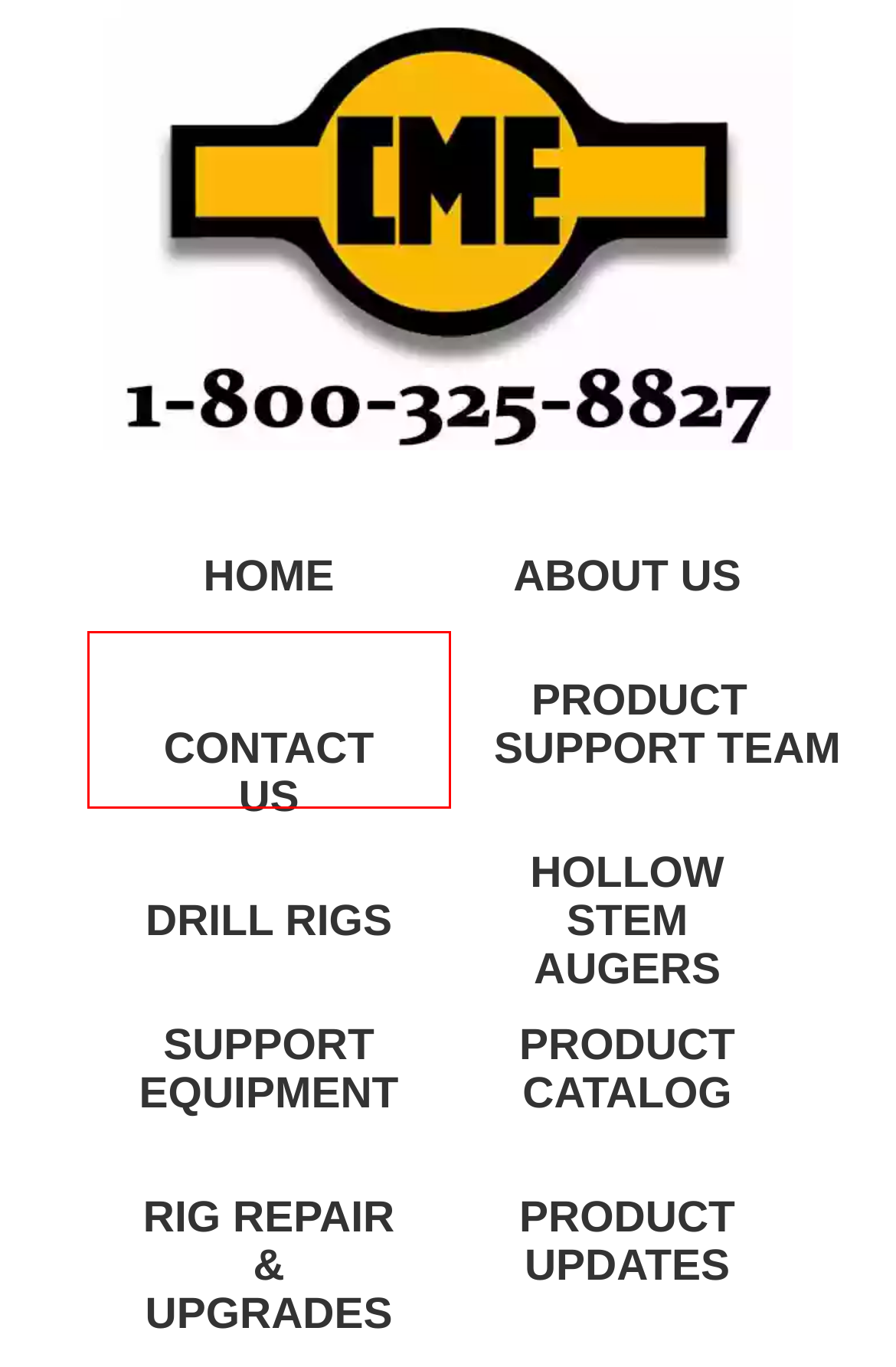A screenshot of a webpage is given, marked with a red bounding box around a UI element. Please select the most appropriate webpage description that fits the new page after clicking the highlighted element. Here are the candidates:
A. CME Product Catalog - Drilling Tools, Parts, and Geotechnical Drilling Supplies
B. Geotechnical Drill Rigs and Drilling Equipment - CME 2024
C. Repairs - Upgrades | Central Mine Equipment Company
D. CME Drilling Rigs, Geotechnical Drill Rigs | Central Mine Equipment Co
E. Rubber Tire All Terrain Carrier Mounted Drill Rigs, Drilling Equipment
F. Contact Us | Central Mine Equipment Company Location
G. Hollow Stem Augers & Continuous Flight Augers | Central Mine Equipment Company
H. CME Newsletter Archives - Product Updates

F